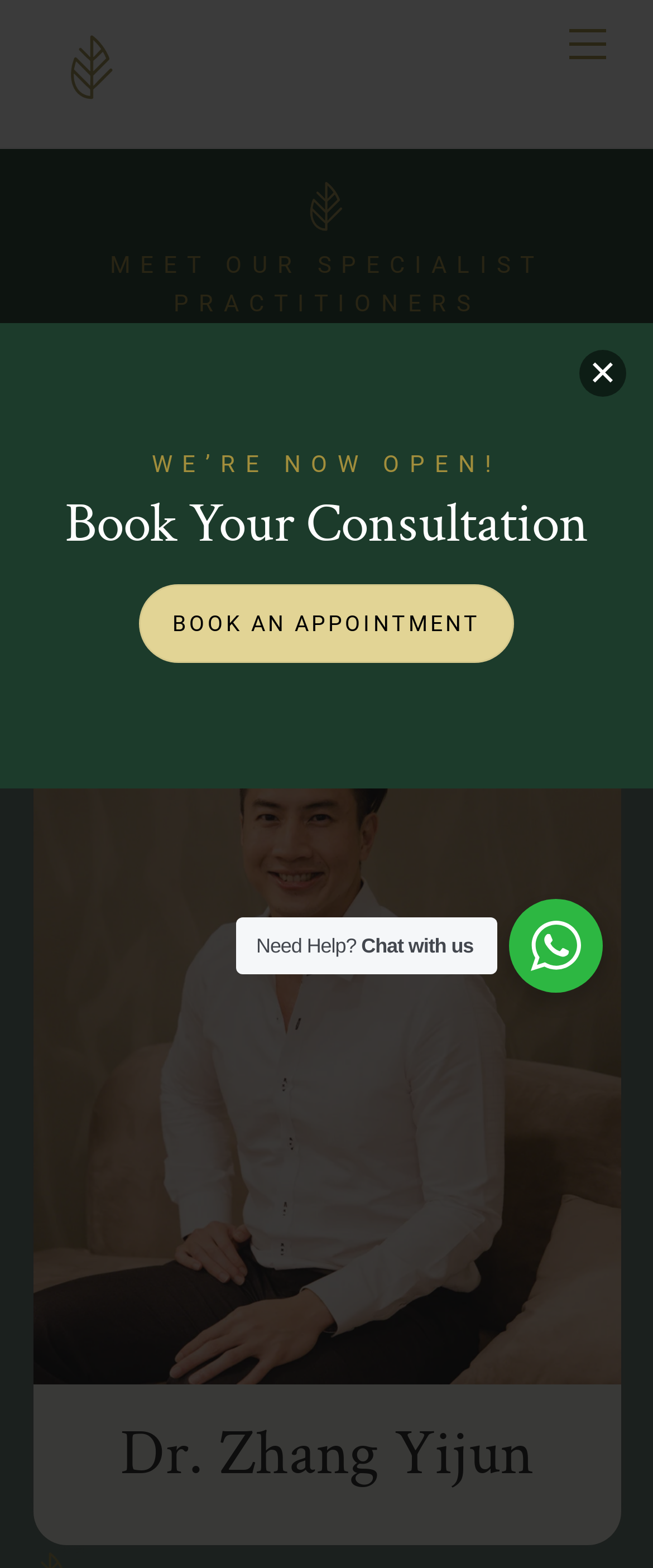Please find and generate the text of the main header of the webpage.

Your hair restoration team